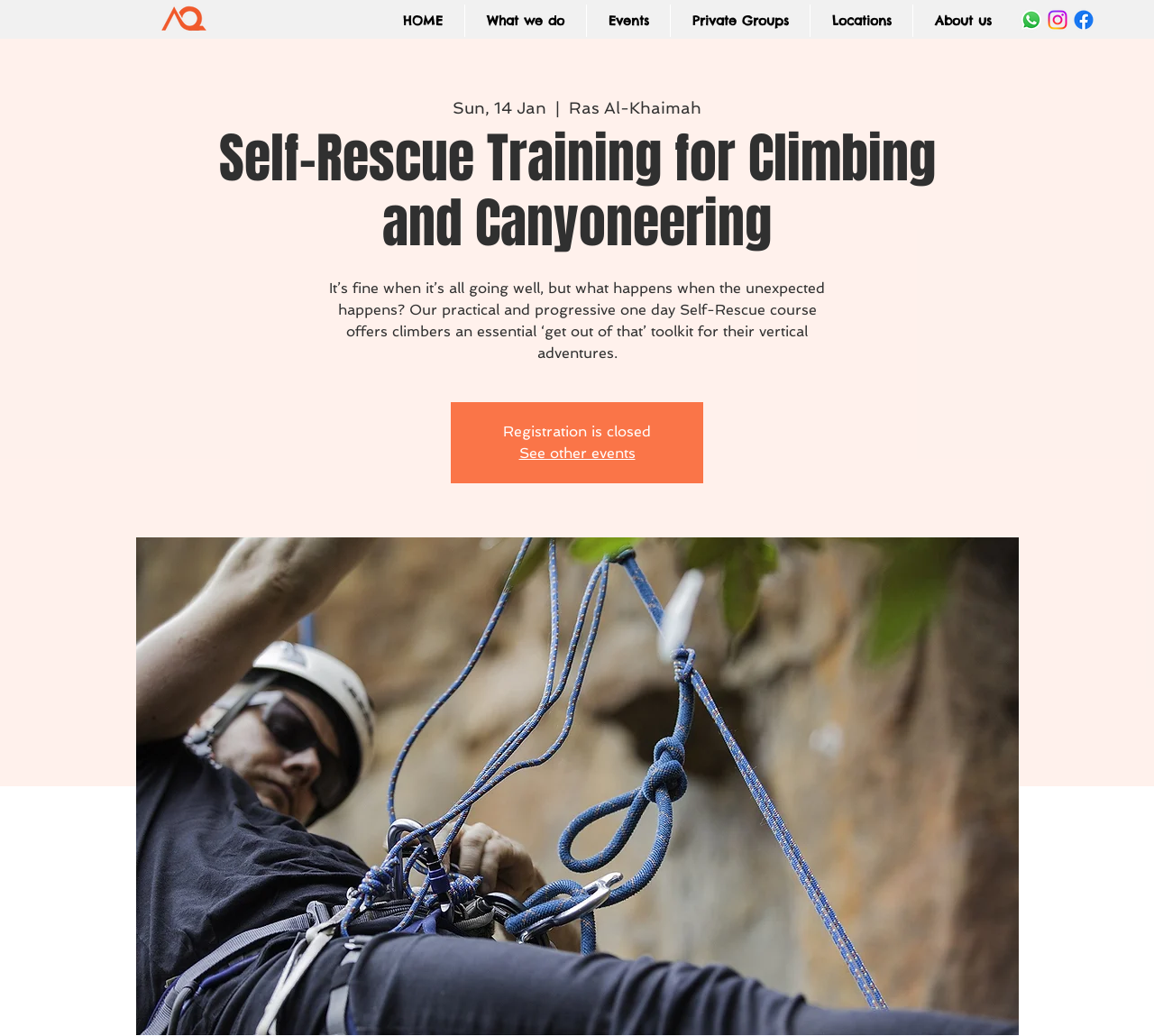Articulate a detailed summary of the webpage's content and design.

The webpage is about Self-Rescue Training for Climbing and Canyoneering offered by Adventure Quest. At the top left corner, there is a horizontal logo of Adventure Quest. Below the logo, there is a navigation menu with links to different sections of the website, including HOME, What we do, Events, Private Groups, Locations, and About us. 

To the right of the navigation menu, there is a social bar with links to Whatsapp, Instagram, and Facebook, each accompanied by its respective icon. 

Below the navigation menu, there is a heading that reads "Self-Rescue Training for Climbing and Canyoneering". Underneath the heading, there is a descriptive text that explains the course, stating that it offers climbers an essential toolkit for their vertical adventures. 

On the same level as the descriptive text, there is a static text that shows the date and location of the event, "Sun, 14 Jan | Ras Al-Khaimah". 

Further down, there is a notice that "Registration is closed" and a link to "See other events". At the bottom of the page, there is a large image related to Self-Rescue Training for Climbing and Canyoneering, taking up most of the width of the page.